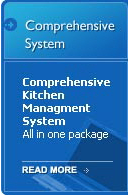Create a vivid and detailed description of the image.

The image features a promotional graphic for a "Comprehensive Kitchen Management System," highlighting its all-in-one capabilities. Set against a blue background, the text is prominently displayed, making it visually striking. The phrase "Comprehensive System" is at the top, followed by a clear description that states its purpose: "Comprehensive Kitchen Management System." Below this, a tagline emphasizes its benefits, reading "All in one package." At the bottom, there is a "READ MORE" link inviting users to learn further about the system, serving as a call to action for potential customers seeking integrated kitchen management solutions.